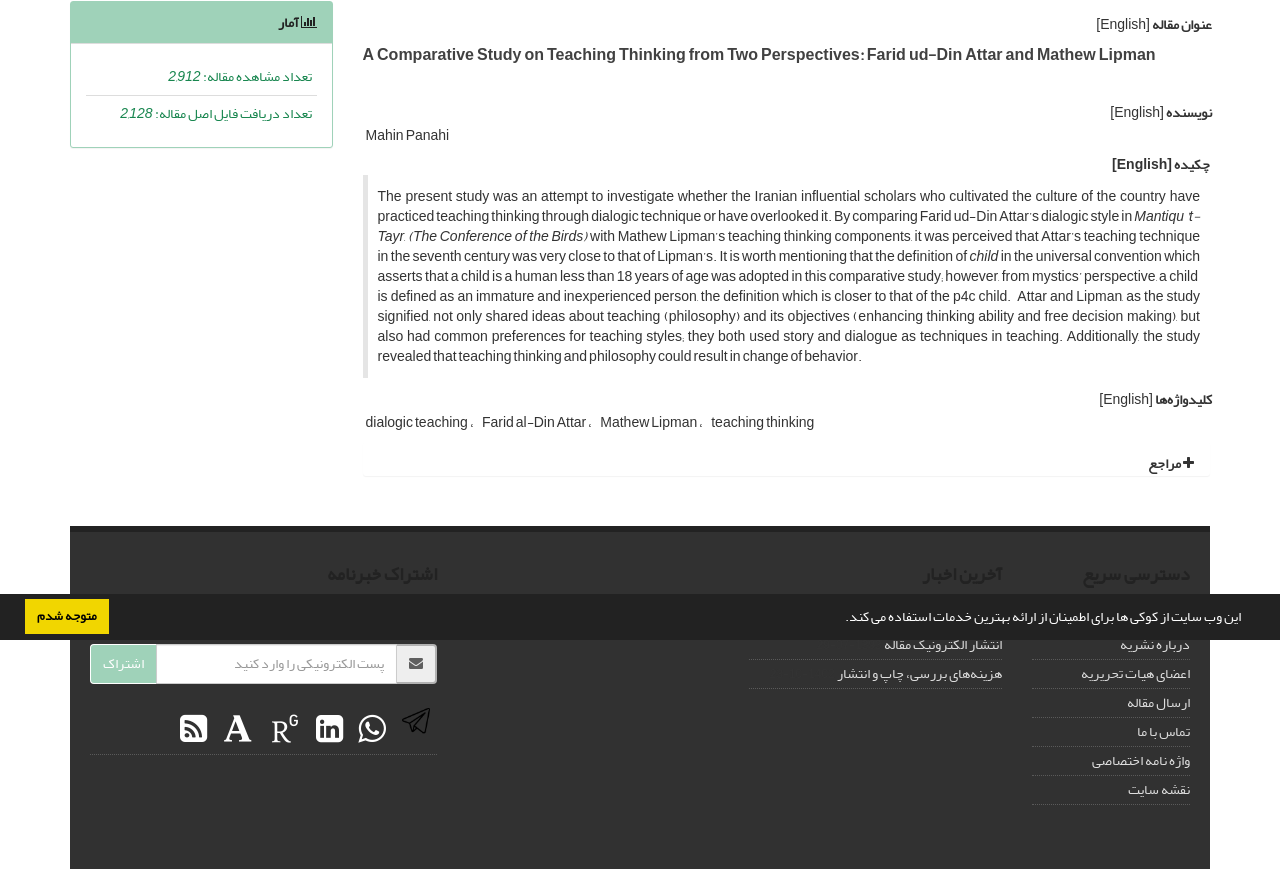Please find the bounding box for the UI element described by: "ارسال مقاله".

[0.88, 0.793, 0.93, 0.824]